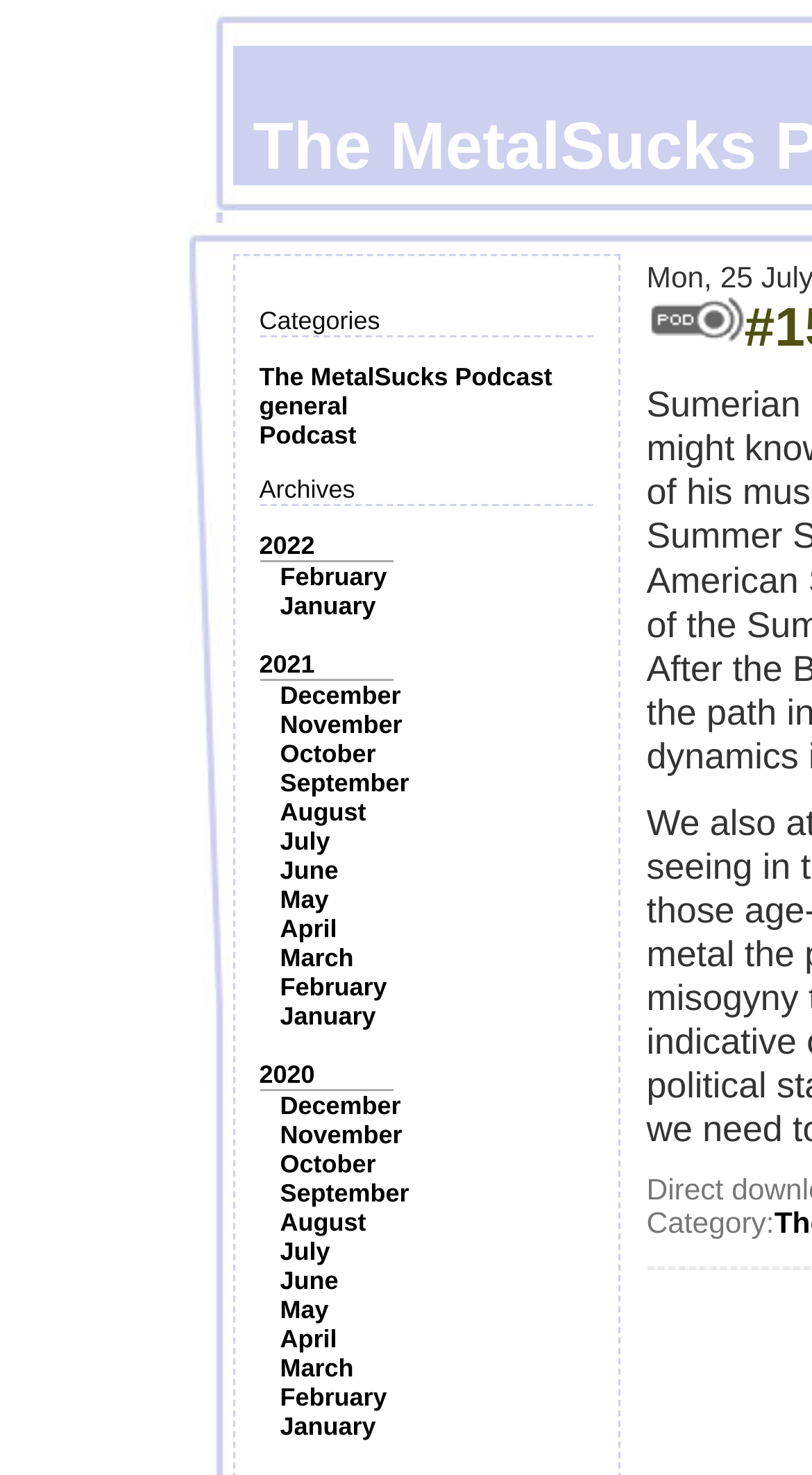What is the year of the earliest archive?
Provide a comprehensive and detailed answer to the question.

I looked at the year links under the 'Archives' section and found that the earliest year listed is 2020.